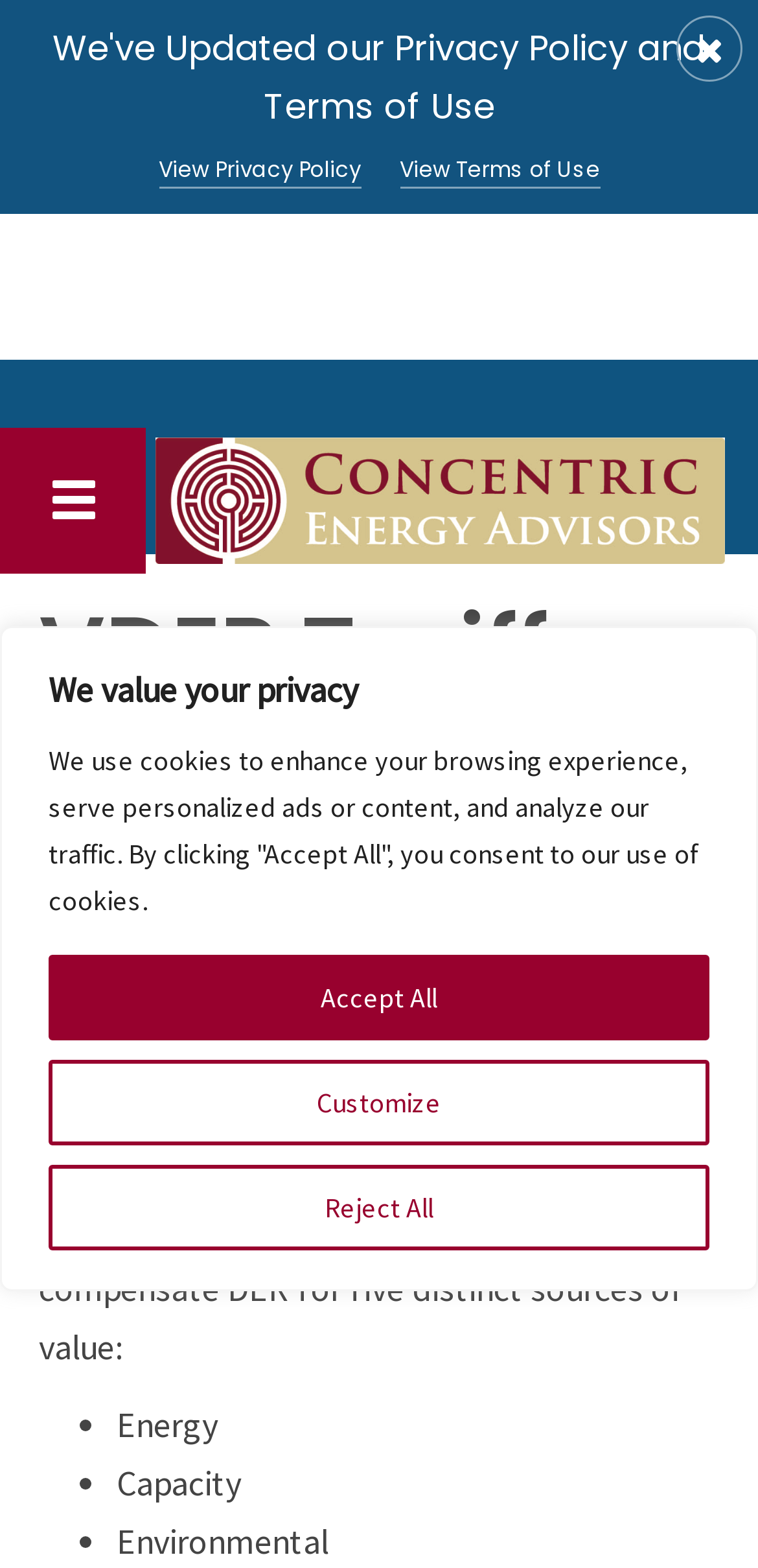What is the date mentioned in the webpage?
Examine the image and give a concise answer in one word or a short phrase.

March 9, 2017